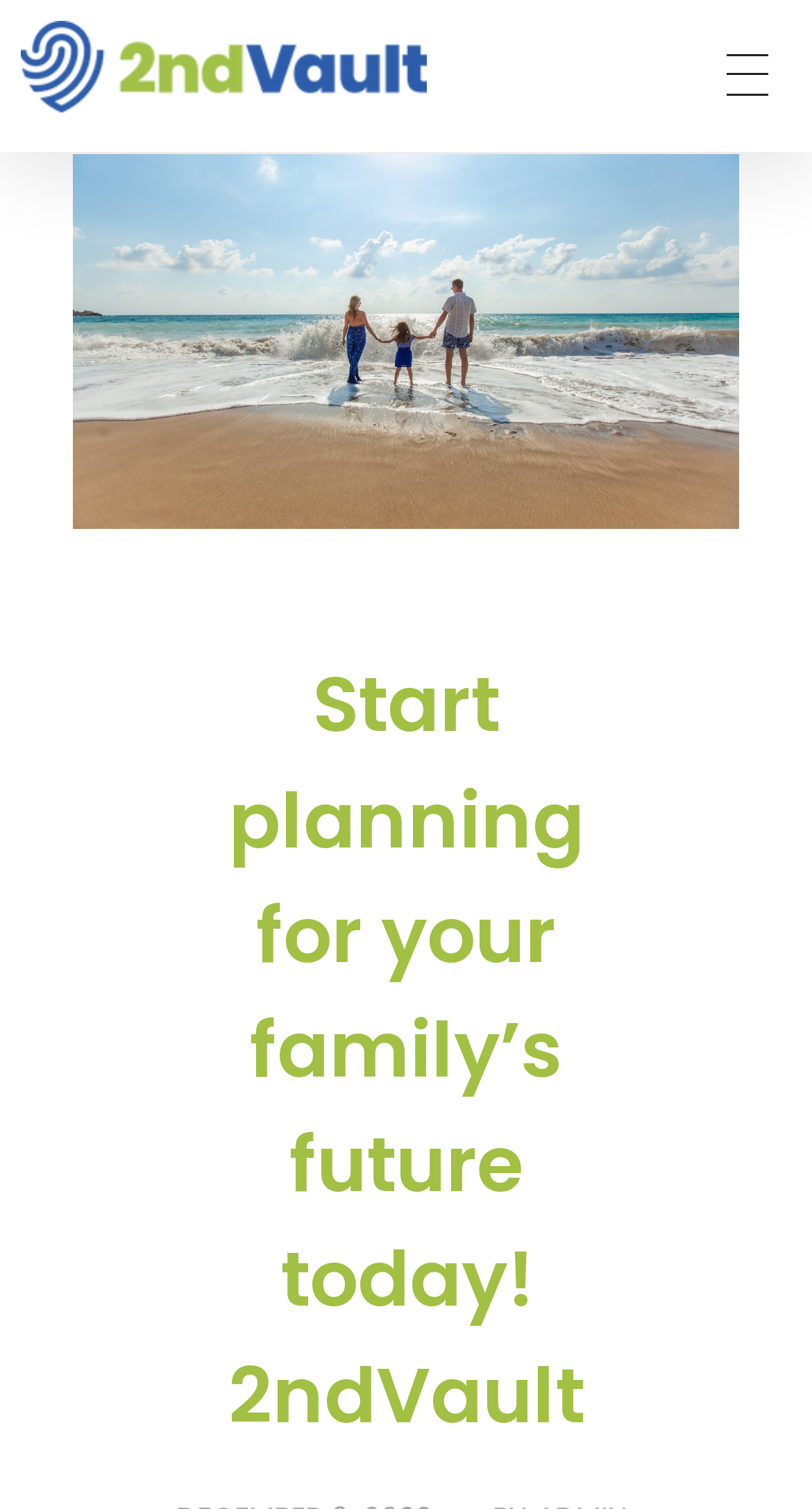Based on the element description "parent_node: 2nd Vault title="2nd Vault"", predict the bounding box coordinates of the UI element.

[0.026, 0.014, 0.615, 0.075]